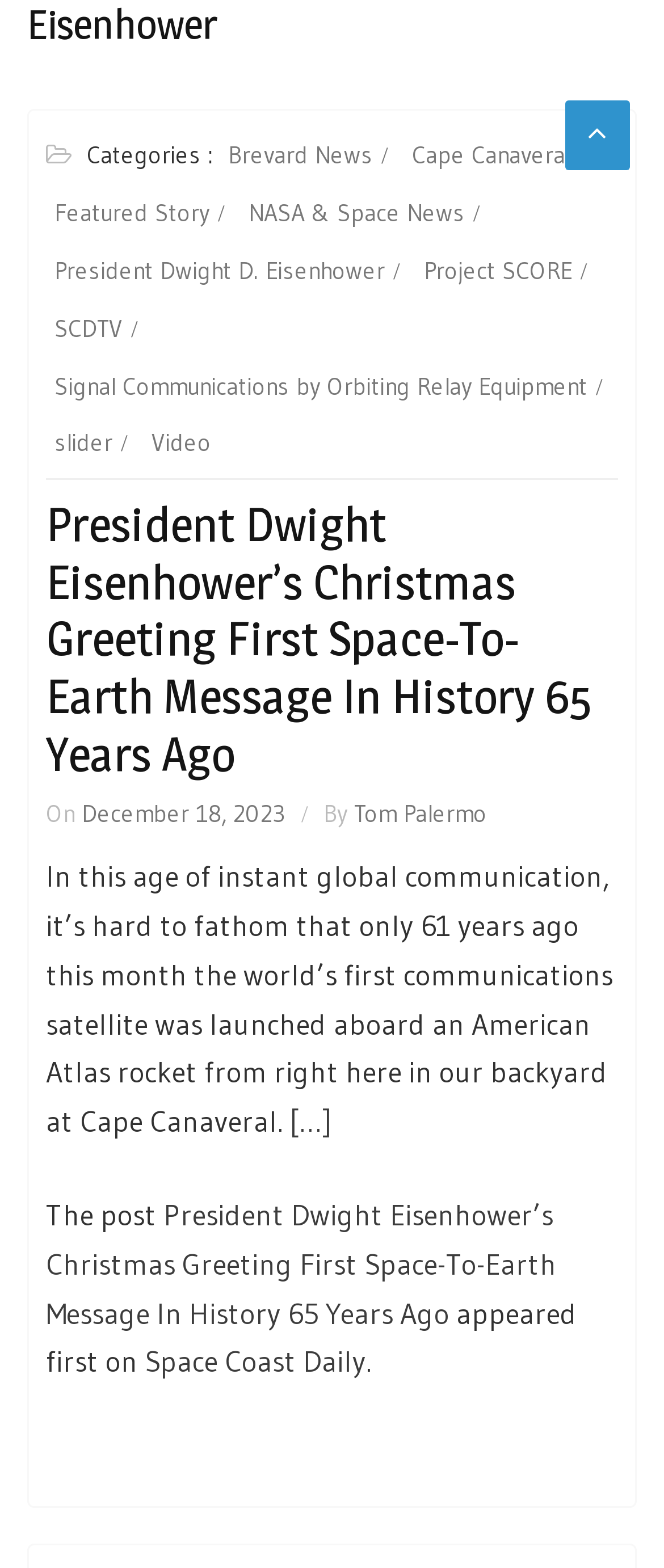Pinpoint the bounding box coordinates for the area that should be clicked to perform the following instruction: "View the 'NASA & Space News' section".

[0.364, 0.12, 0.733, 0.154]